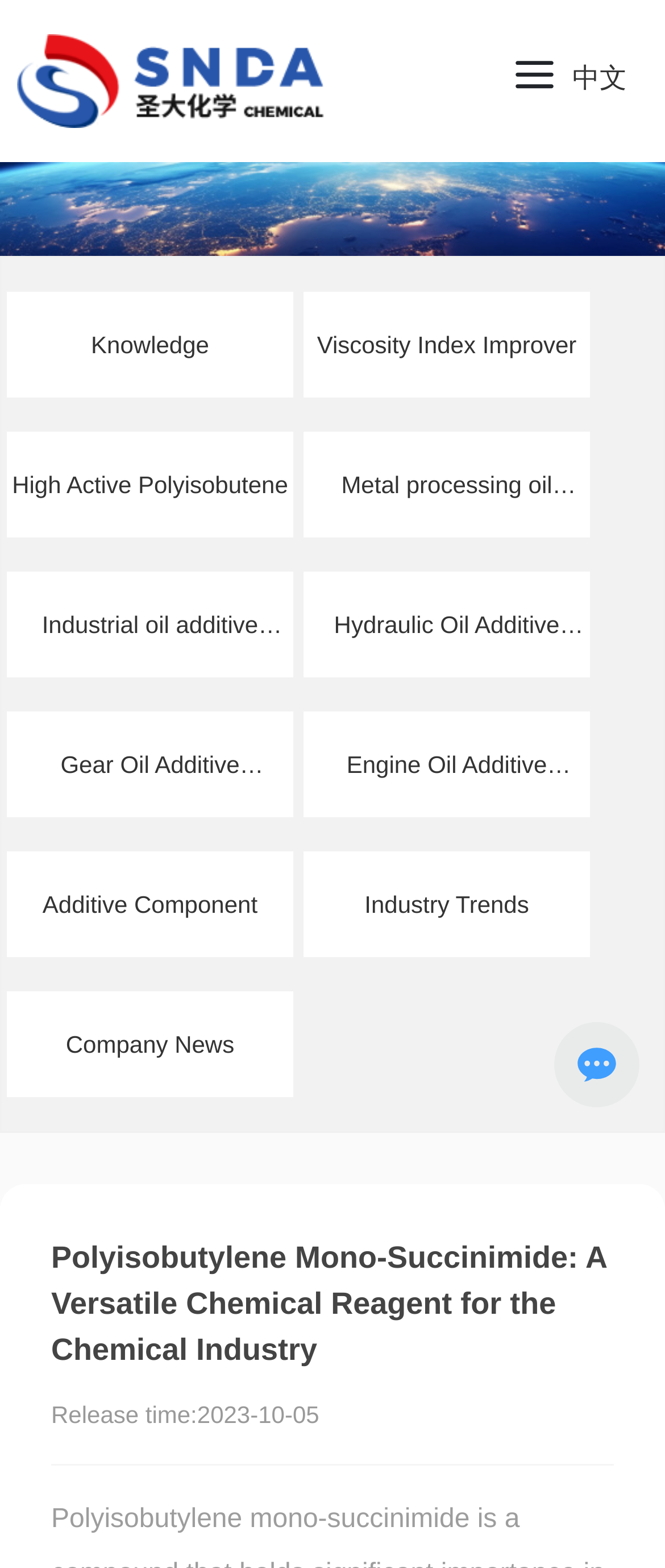Determine the bounding box coordinates of the clickable element to achieve the following action: 'view Company News'. Provide the coordinates as four float values between 0 and 1, formatted as [left, top, right, bottom].

[0.01, 0.632, 0.441, 0.7]